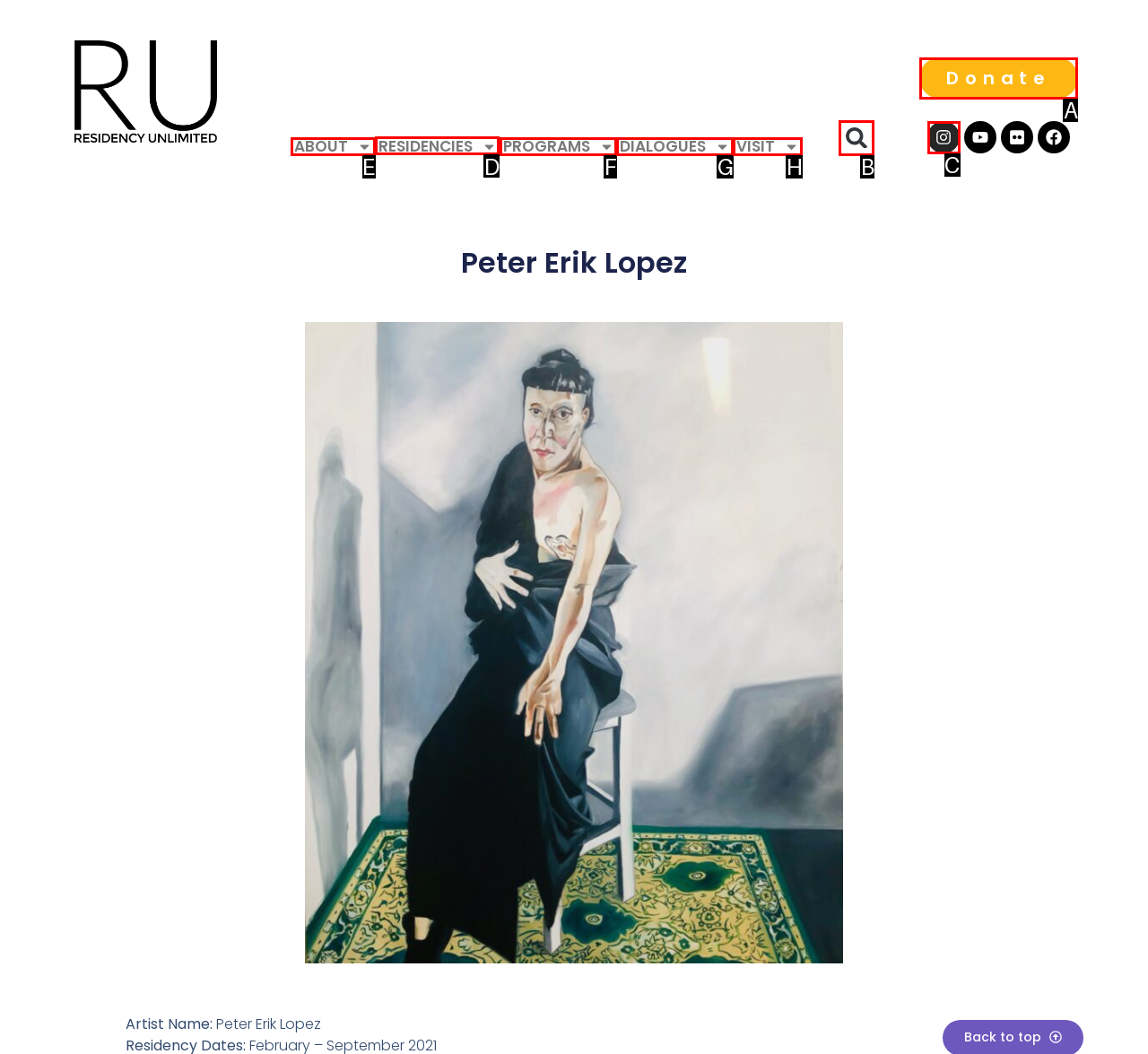Which option should you click on to fulfill this task: Visit the RESIDENCIES page? Answer with the letter of the correct choice.

D